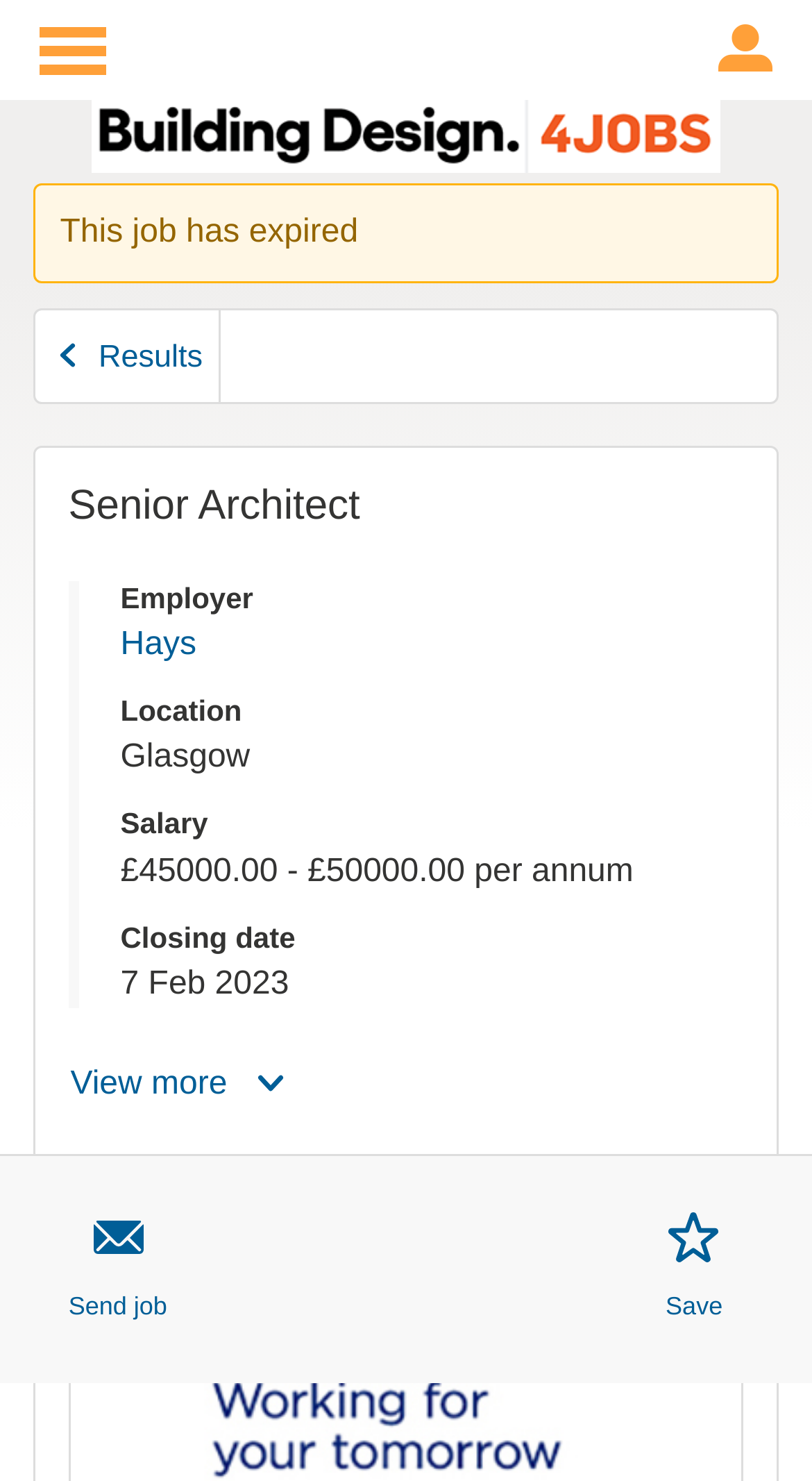What is the job title?
By examining the image, provide a one-word or phrase answer.

Senior Architect